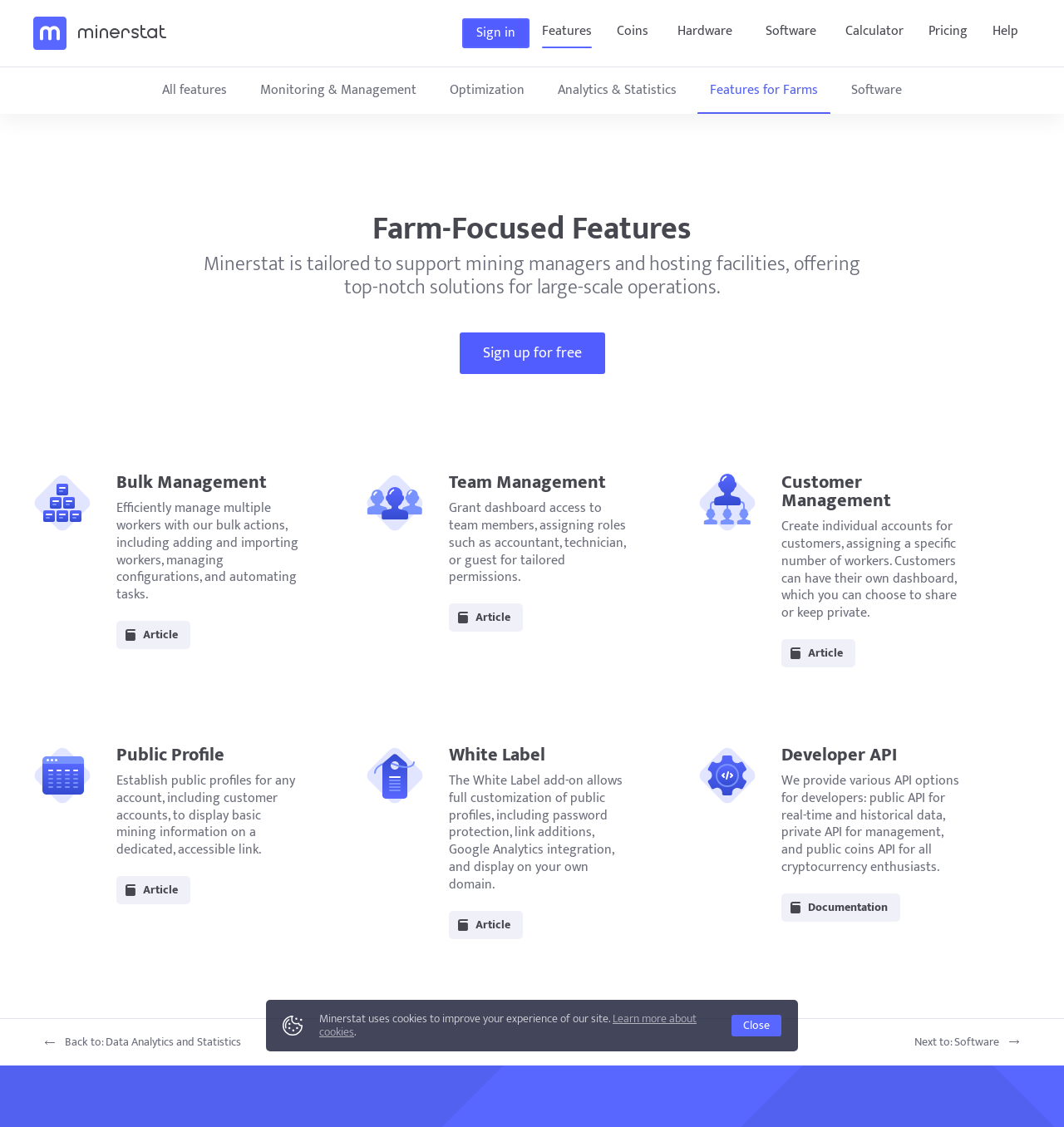Find the bounding box coordinates of the clickable area required to complete the following action: "Create a new account".

[0.432, 0.295, 0.568, 0.332]